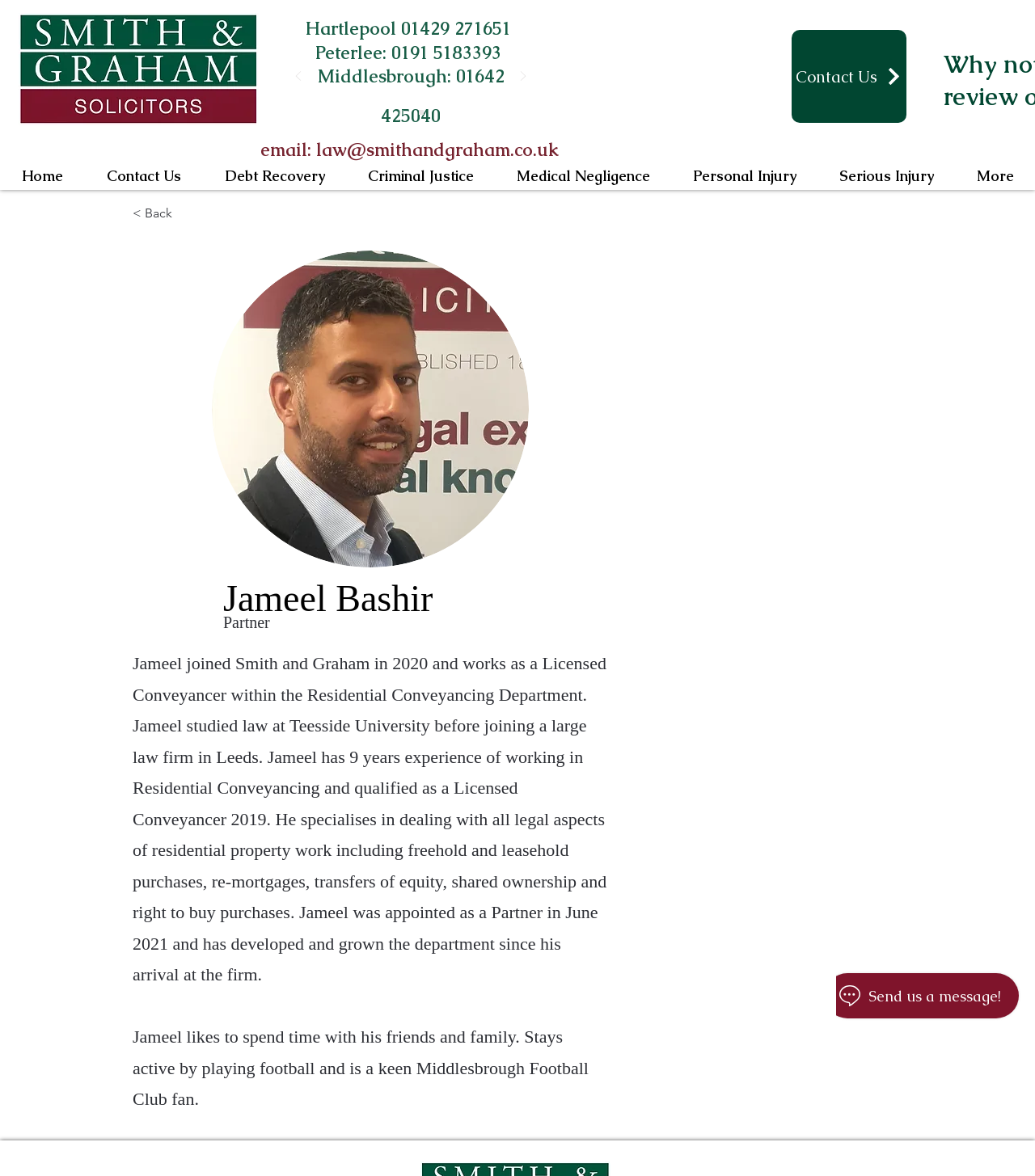Please find the bounding box coordinates of the element that must be clicked to perform the given instruction: "Contact Us". The coordinates should be four float numbers from 0 to 1, i.e., [left, top, right, bottom].

[0.765, 0.025, 0.876, 0.104]